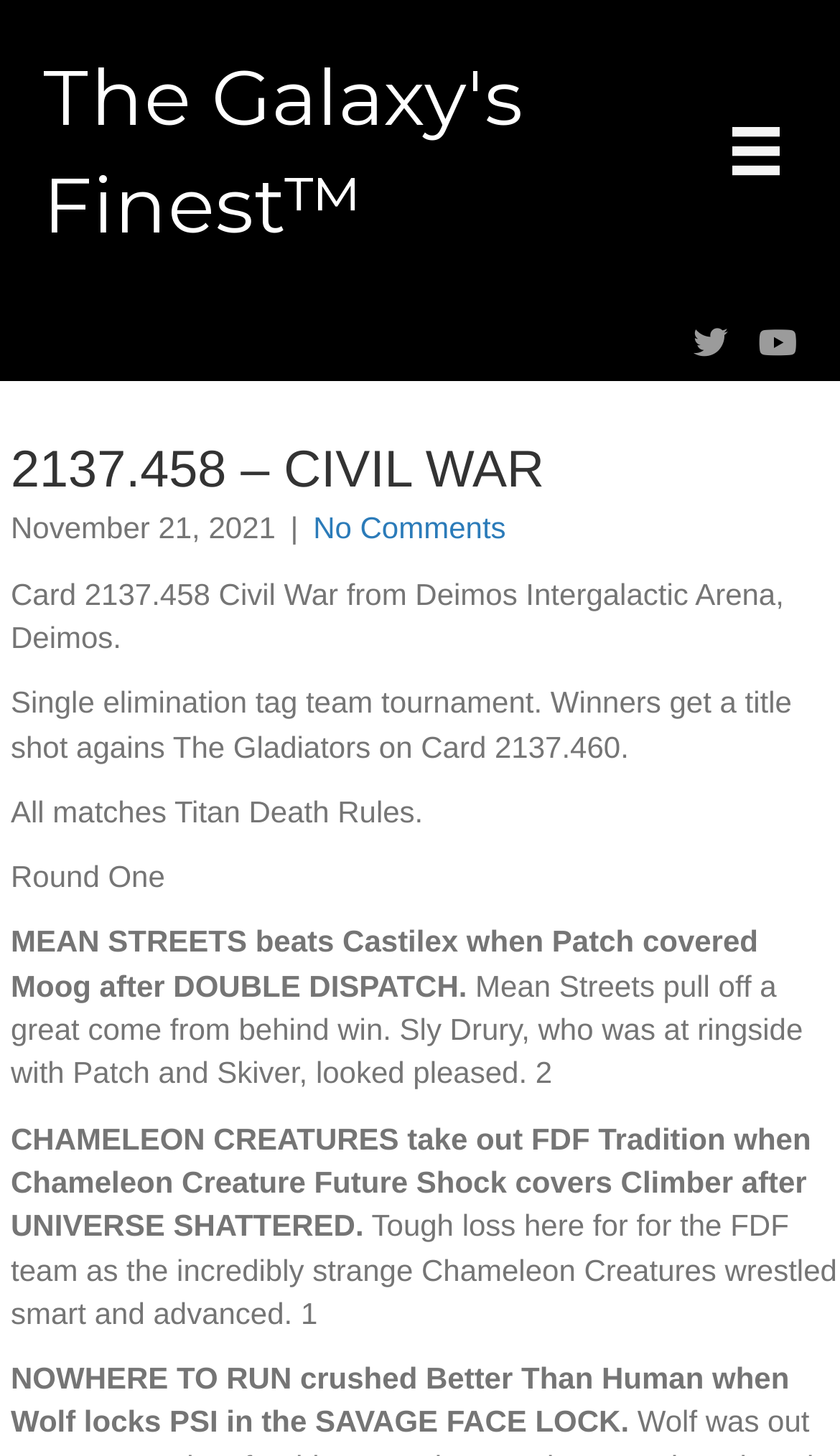Locate the UI element that matches the description The Galaxy's Finest™ in the webpage screenshot. Return the bounding box coordinates in the format (top-left x, top-left y, bottom-right x, bottom-right y), with values ranging from 0 to 1.

[0.051, 0.034, 0.623, 0.174]